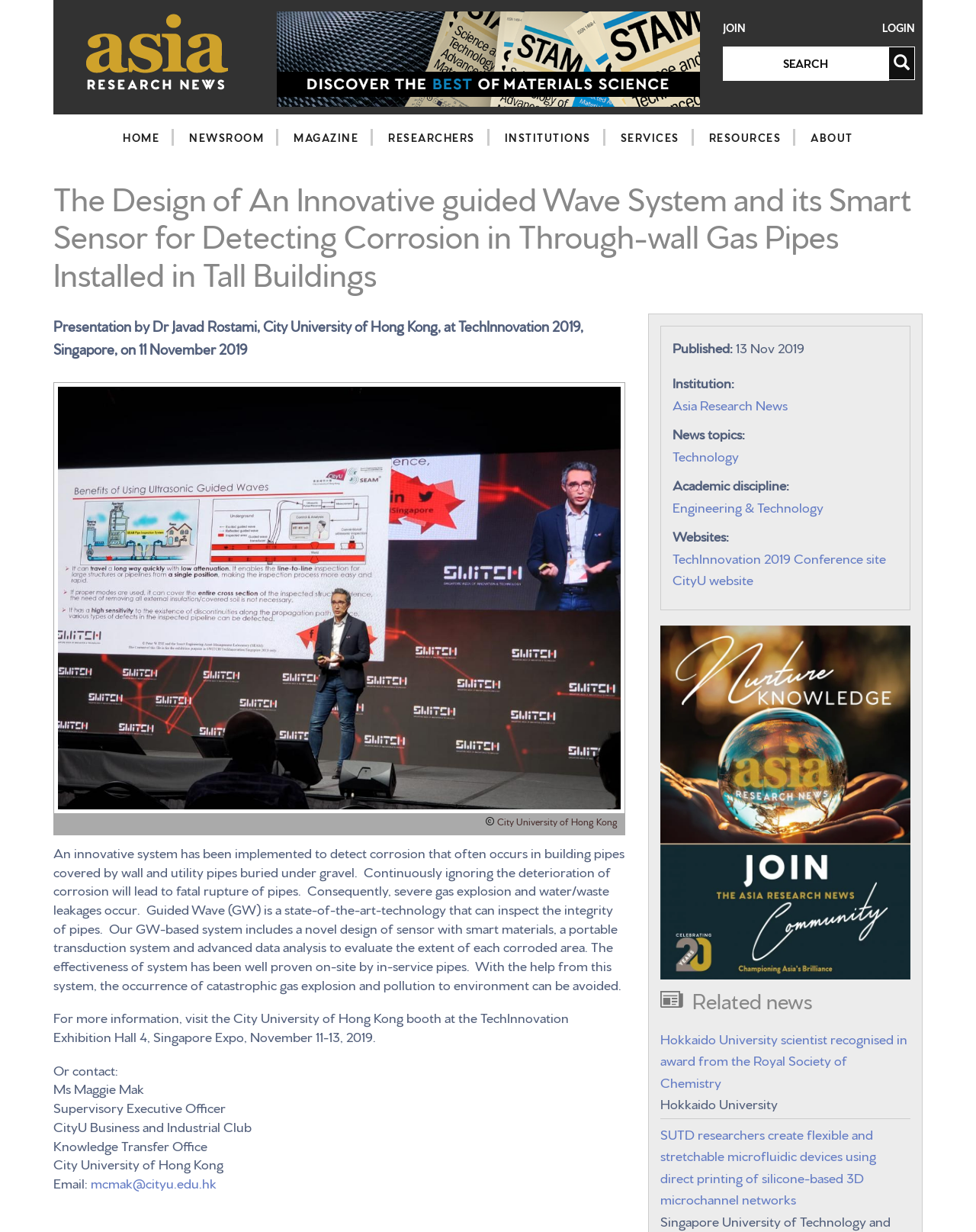Create a detailed description of the webpage's content and layout.

This webpage is about a research presentation by Dr. Javad Rostami from City University of Hong Kong at TechInnovation 2019 in Singapore. The page has a navigation menu at the top with links to "Home", "Science and Technology of Advanced Materials", "JOIN", and "LOGIN". There is also a search form on the top right corner.

Below the navigation menu, there are several links to different sections of the website, including "NEWSROOM", "MAGAZINE", "RESEARCHERS", "INSTITUTIONS", "SERVICES", and "RESOURCES".

The main content of the page is a presentation summary, which includes a heading, a brief description of the presentation, and an image of the presenter. The presentation is about an innovative guided wave system and its smart sensor for detecting corrosion in through-wall gas pipes installed in tall buildings.

There are several paragraphs of text that provide more information about the presentation, including the benefits of the system and its effectiveness in detecting corrosion. The text also mentions that the system has been proven on-site and can help prevent catastrophic gas explosions and environmental pollution.

On the right side of the page, there are several links to related news articles, including "Hokkaido University scientist recognised in award from the Royal Society of Chemistry" and "SUTD researchers create flexible and stretchable microfluidic devices using direct printing of silicone-based 3D microchannel networks".

At the bottom of the page, there is a call-to-action to join the Asia Research News Community, along with an image and a link to the community website.